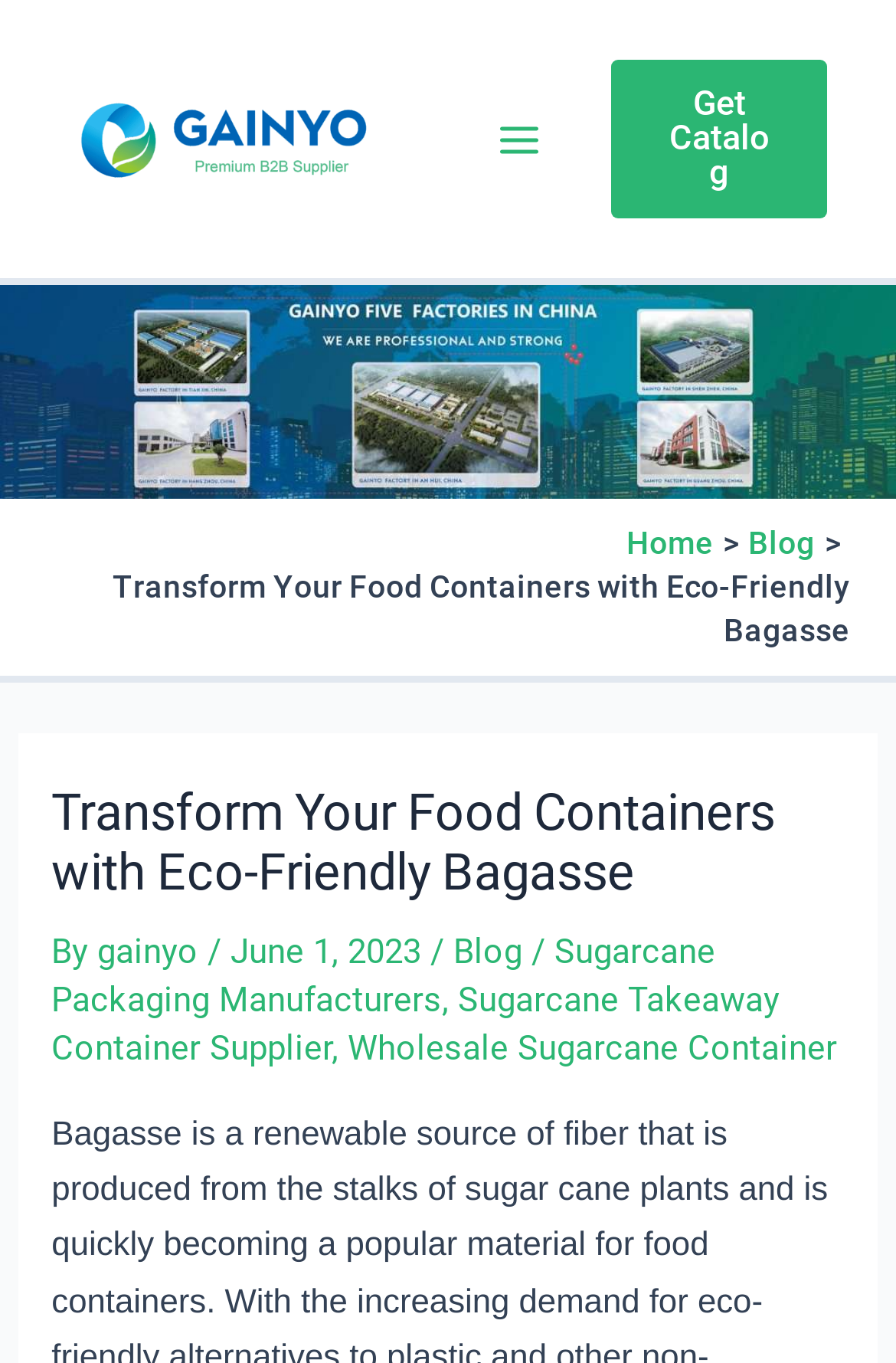Locate the bounding box coordinates of the element that should be clicked to execute the following instruction: "Click on the 'Get Catalog' link".

[0.683, 0.043, 0.923, 0.159]